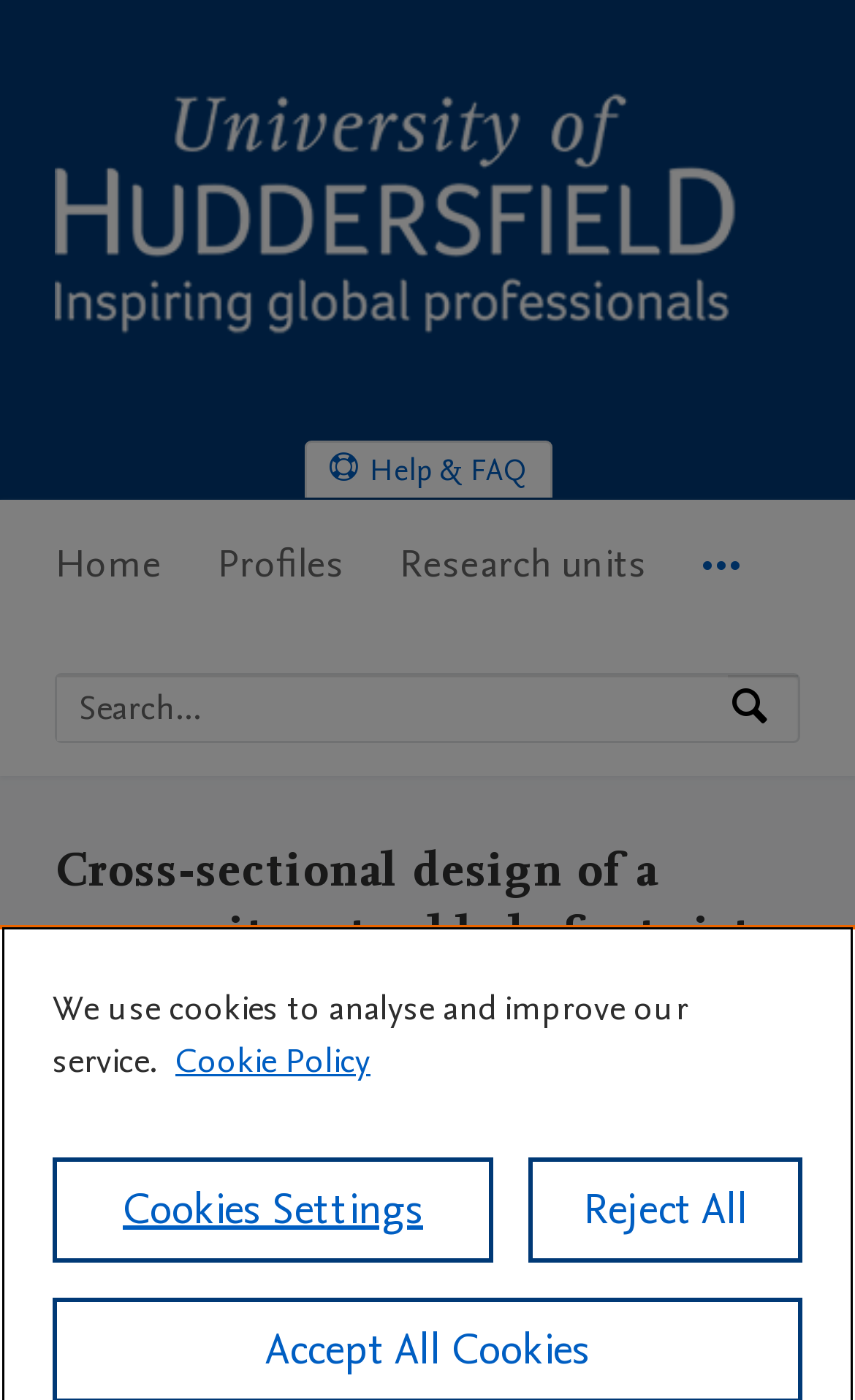Determine the bounding box coordinates of the target area to click to execute the following instruction: "Click on the link to Department of Engineering."

[0.064, 0.877, 0.505, 0.908]